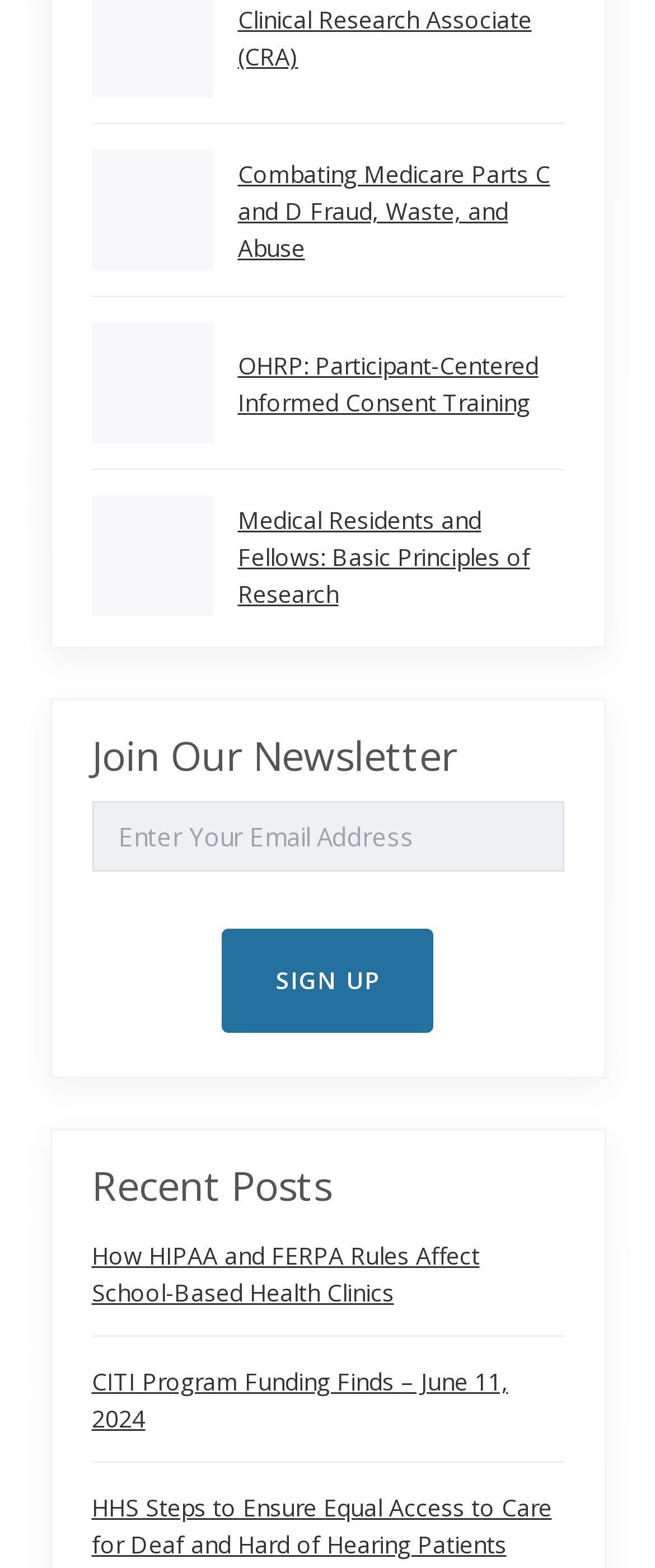Locate the bounding box coordinates of the area you need to click to fulfill this instruction: 'Read the recent post about How HIPAA and FERPA Rules Affect School-Based Health Clinics'. The coordinates must be in the form of four float numbers ranging from 0 to 1: [left, top, right, bottom].

[0.14, 0.791, 0.732, 0.835]